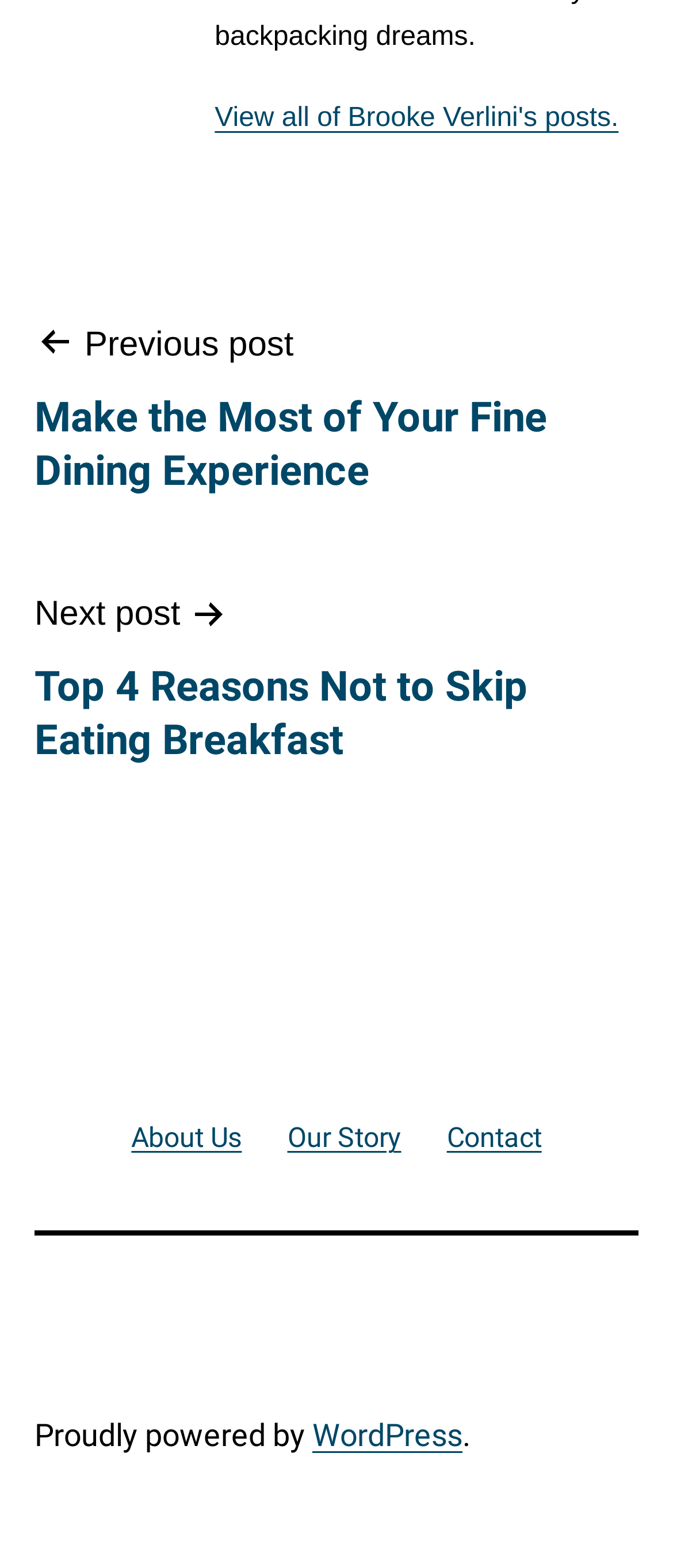What is the name of the author whose posts are displayed?
Respond to the question with a well-detailed and thorough answer.

The link 'View all of Brooke Verlini's posts' suggests that the webpage is displaying posts from an author named Brooke Verlini.